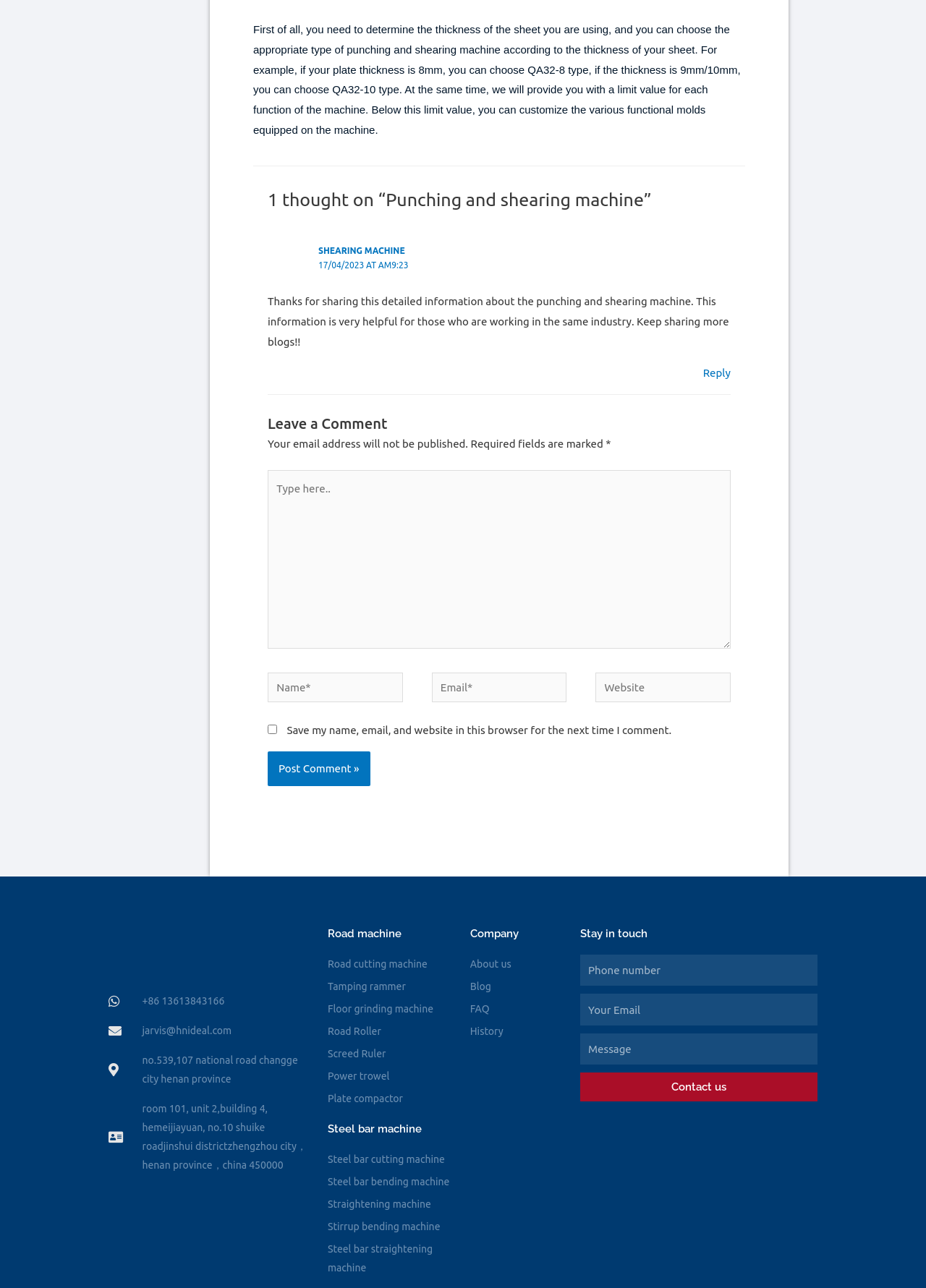Identify the bounding box coordinates for the element that needs to be clicked to fulfill this instruction: "Reply to Shearing Machine". Provide the coordinates in the format of four float numbers between 0 and 1: [left, top, right, bottom].

[0.759, 0.285, 0.789, 0.294]